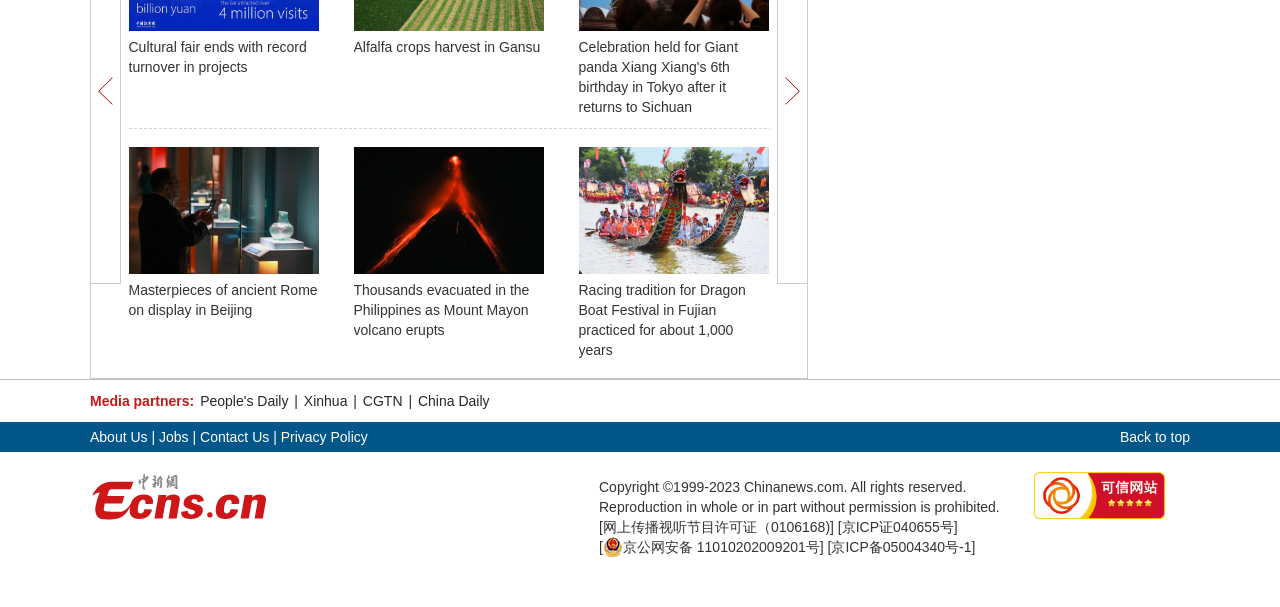Pinpoint the bounding box coordinates of the clickable element to carry out the following instruction: "View Masterpieces of ancient Rome on display in Beijing."

[0.1, 0.242, 0.249, 0.451]